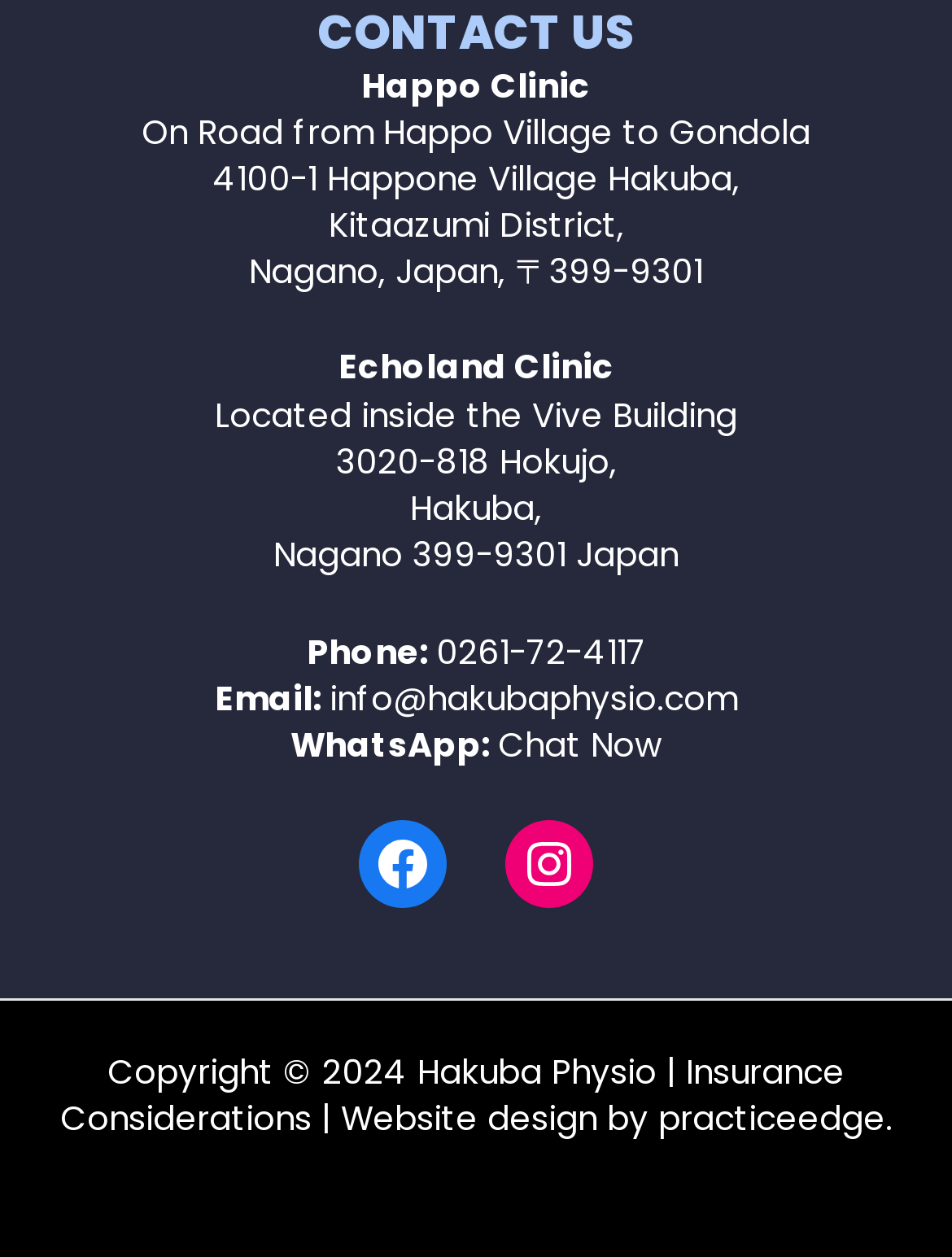Determine the bounding box coordinates for the region that must be clicked to execute the following instruction: "Chat with us on WhatsApp".

[0.523, 0.576, 0.695, 0.612]